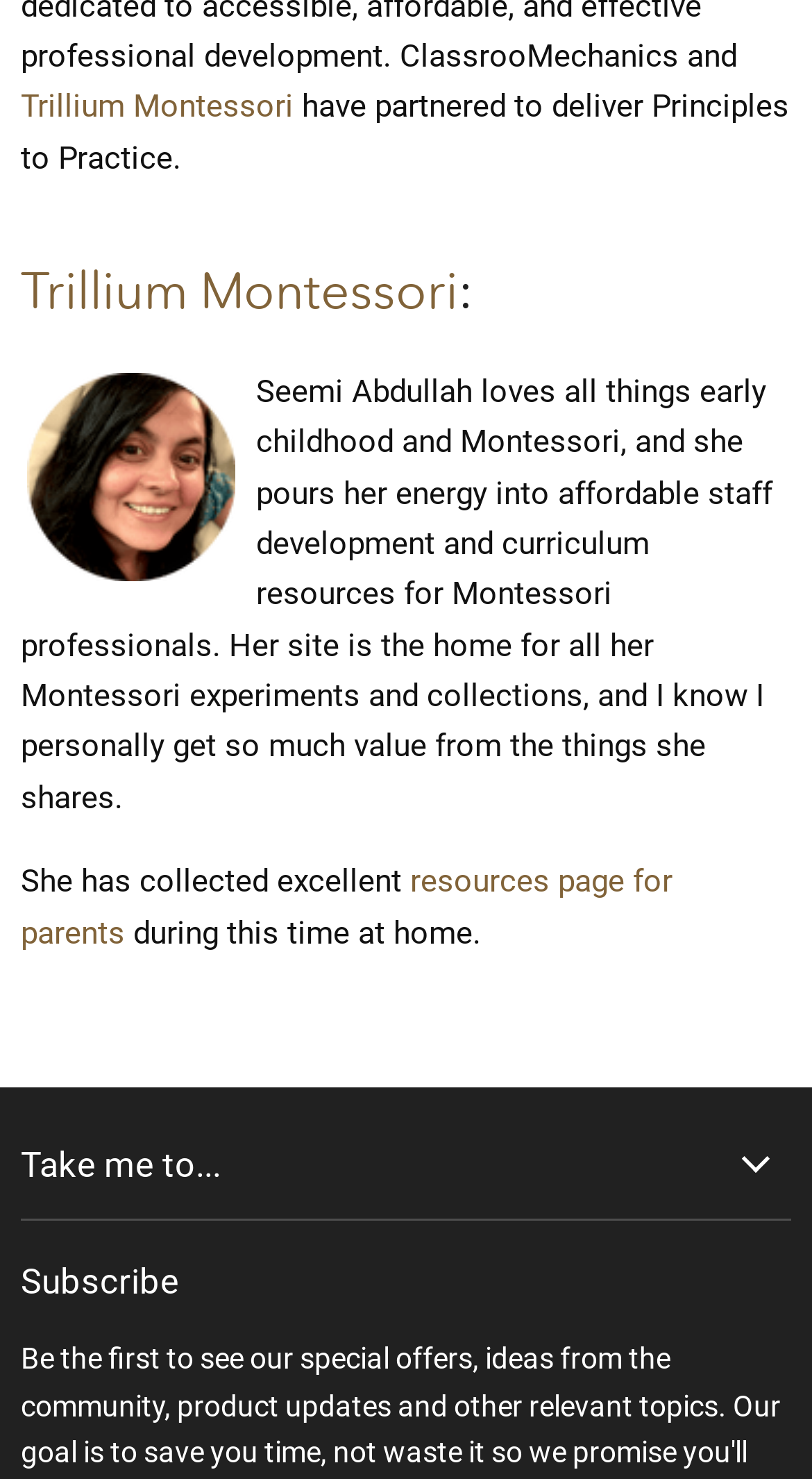What is the purpose of Seemi Abdullah's site?
Based on the image, please offer an in-depth response to the question.

According to the static text, Seemi Abdullah's site is the home for all her Montessori experiments and collections, and she shares valuable resources with Montessori professionals.